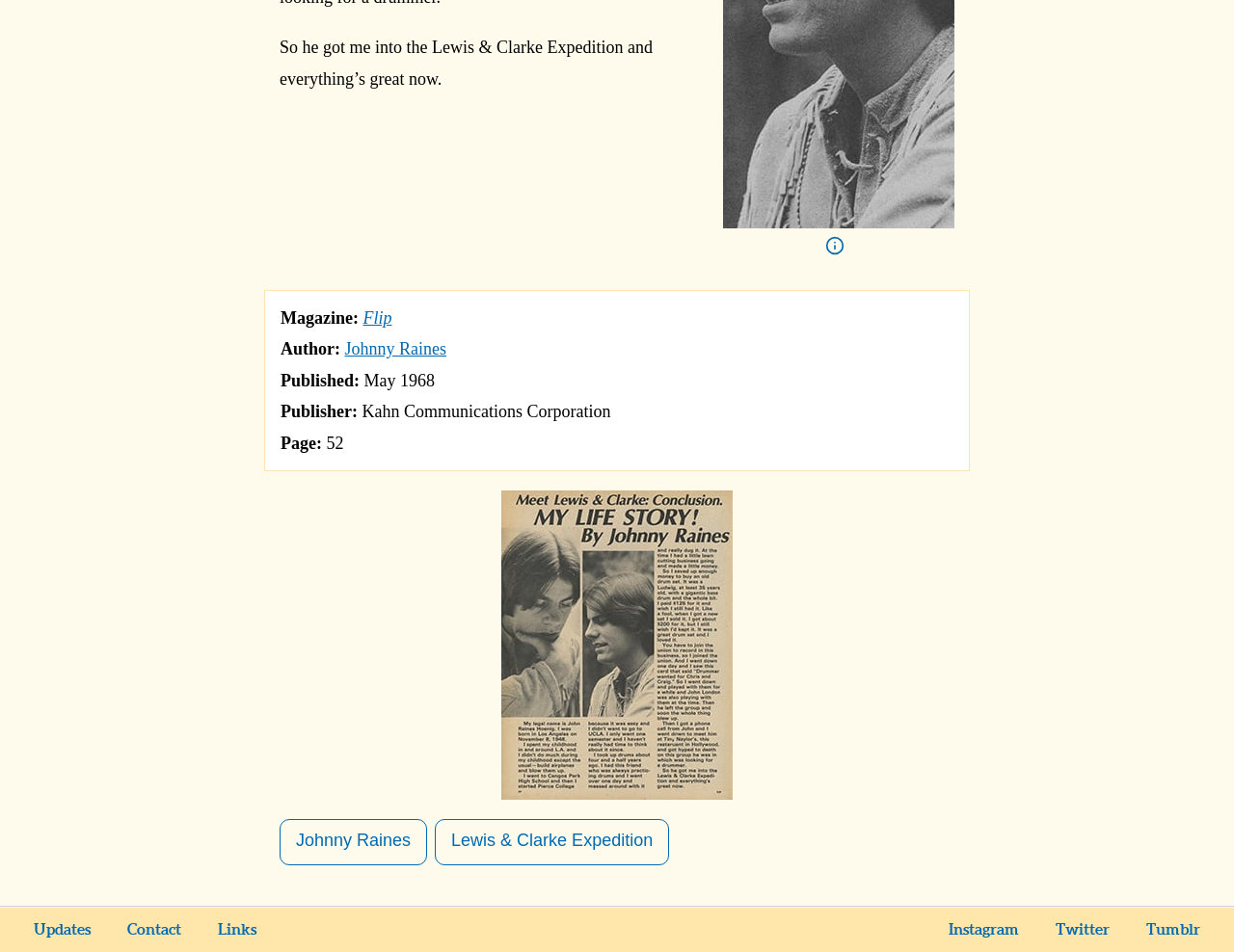Find the bounding box coordinates of the element's region that should be clicked in order to follow the given instruction: "View the 'A Beginner’s Guide to Plumbing' post". The coordinates should consist of four float numbers between 0 and 1, i.e., [left, top, right, bottom].

None